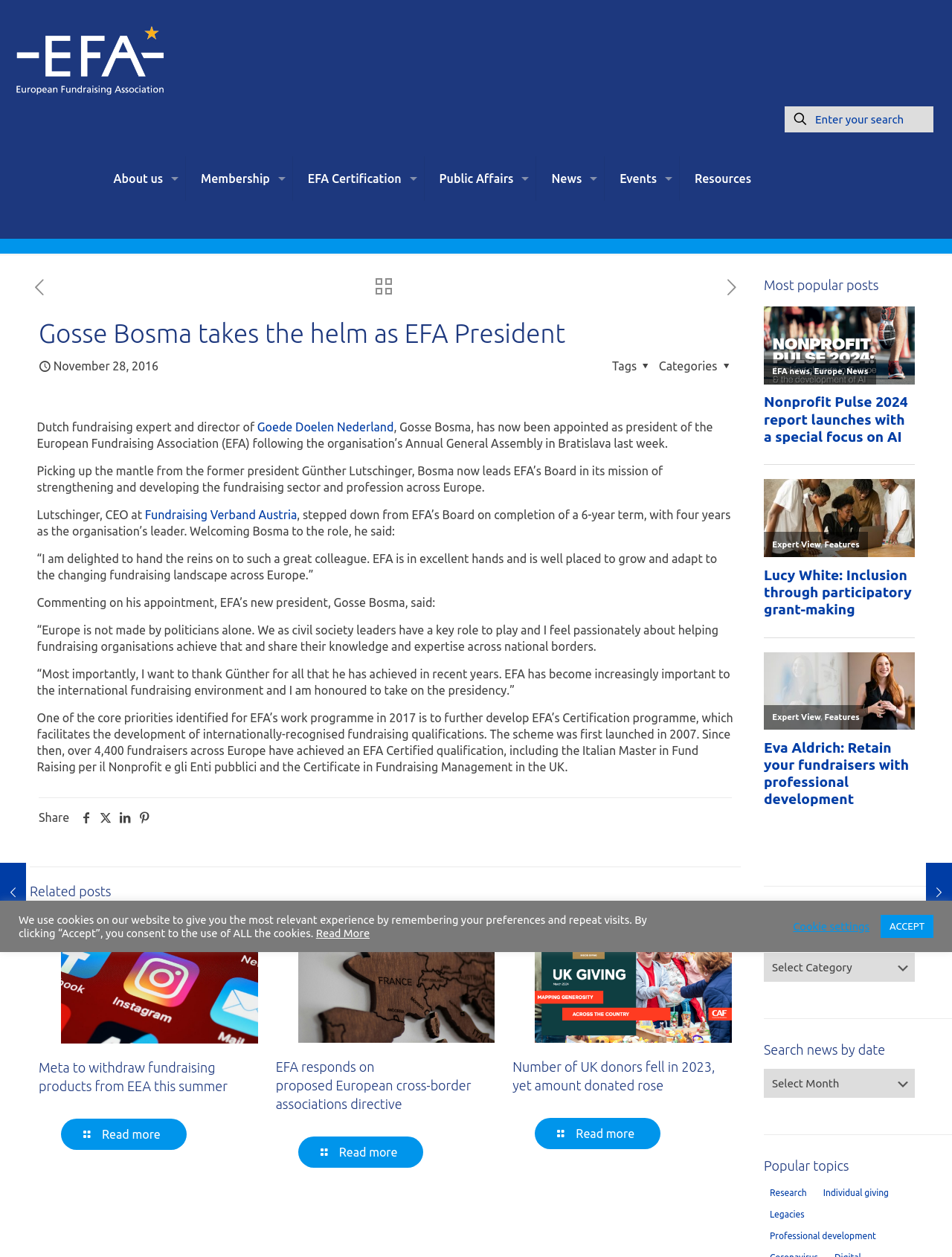Given the description: "title="EFA | European Fundraising Association"", determine the bounding box coordinates of the UI element. The coordinates should be formatted as four float numbers between 0 and 1, [left, top, right, bottom].

[0.016, 0.0, 0.26, 0.095]